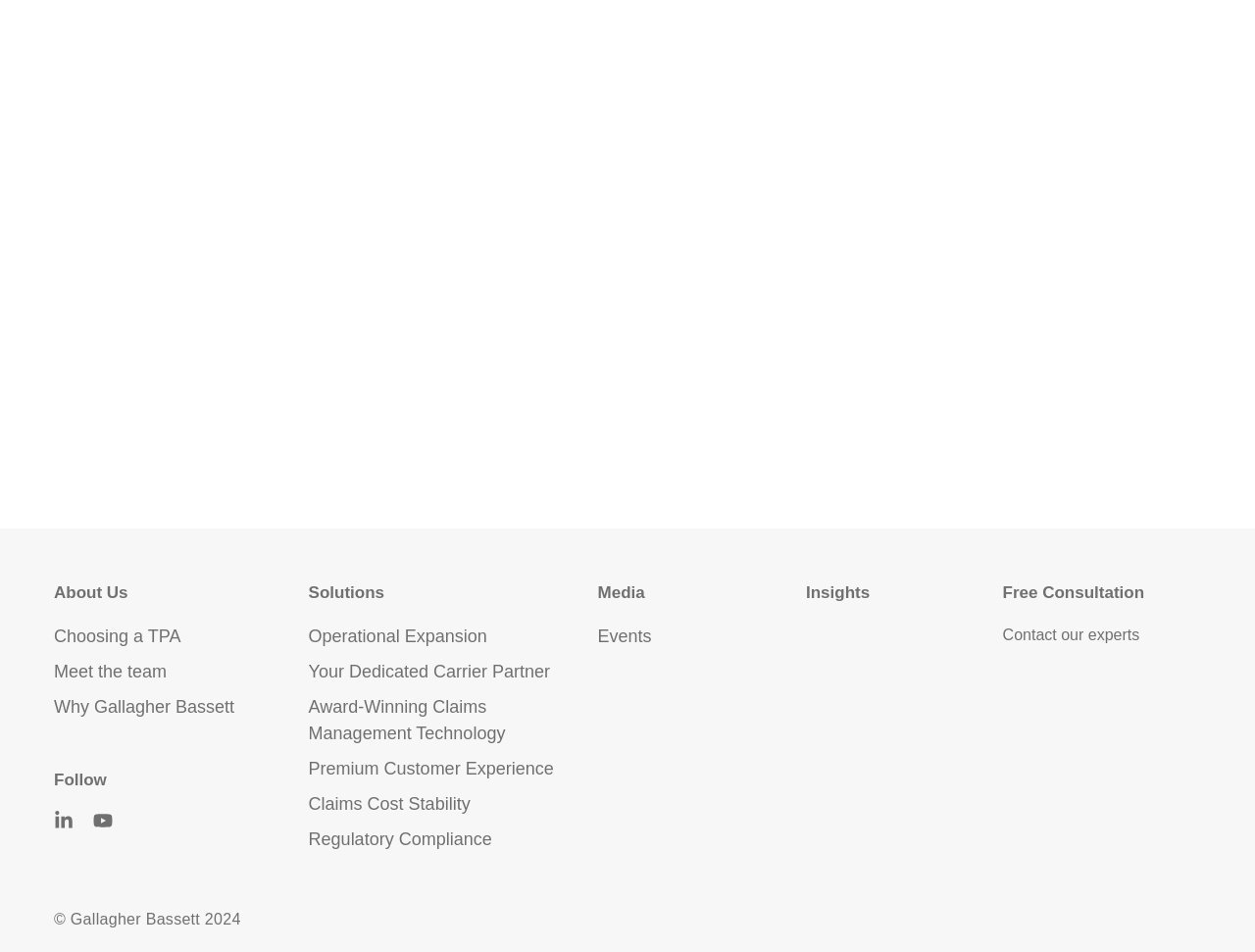What is the copyright year mentioned at the bottom of the page?
Look at the image and provide a detailed response to the question.

At the bottom of the page, I found a static text element with the text '© Gallagher Bassett 2024', which indicates the copyright year.